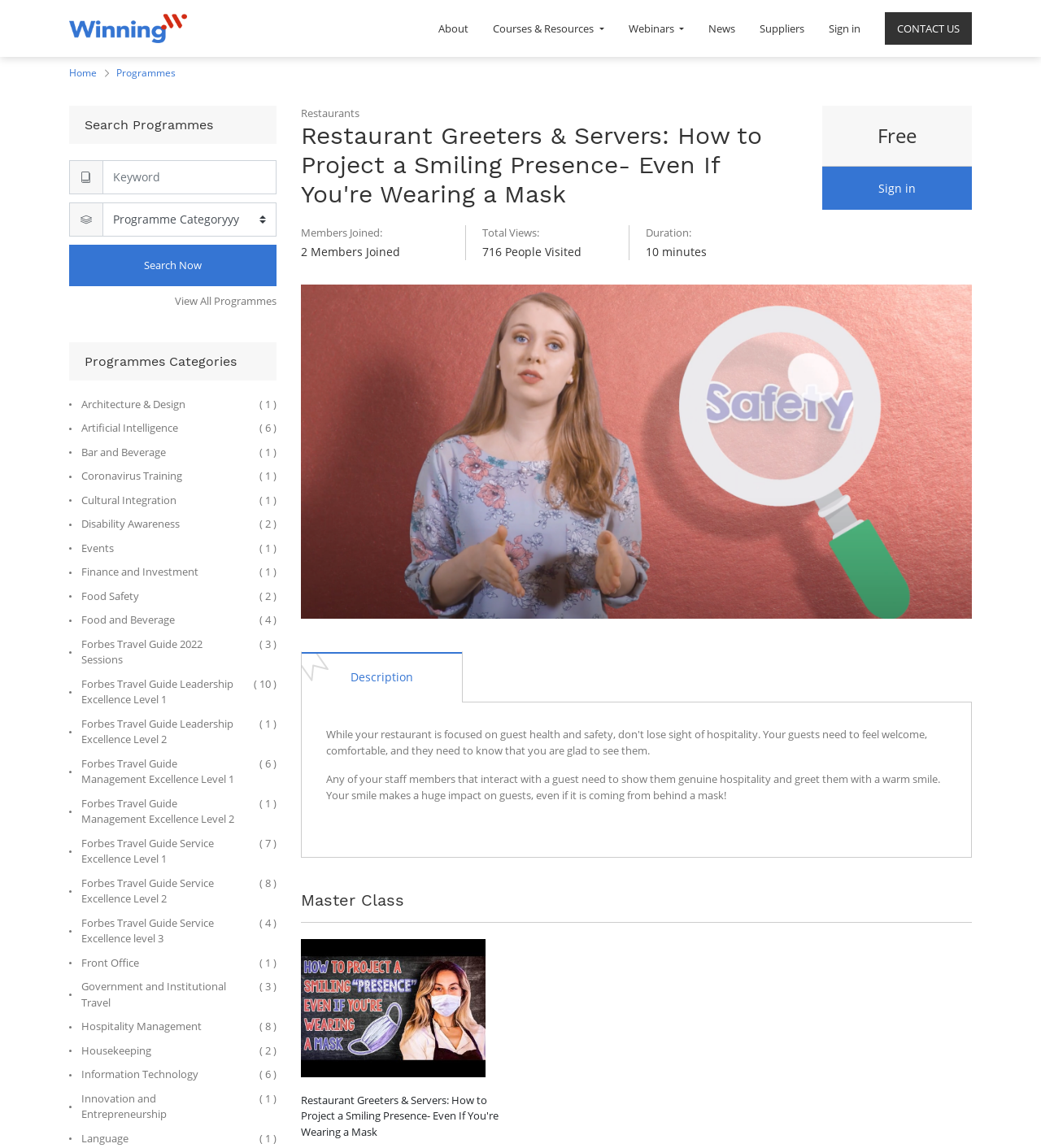Show the bounding box coordinates of the region that should be clicked to follow the instruction: "Sign in."

[0.796, 0.0, 0.827, 0.05]